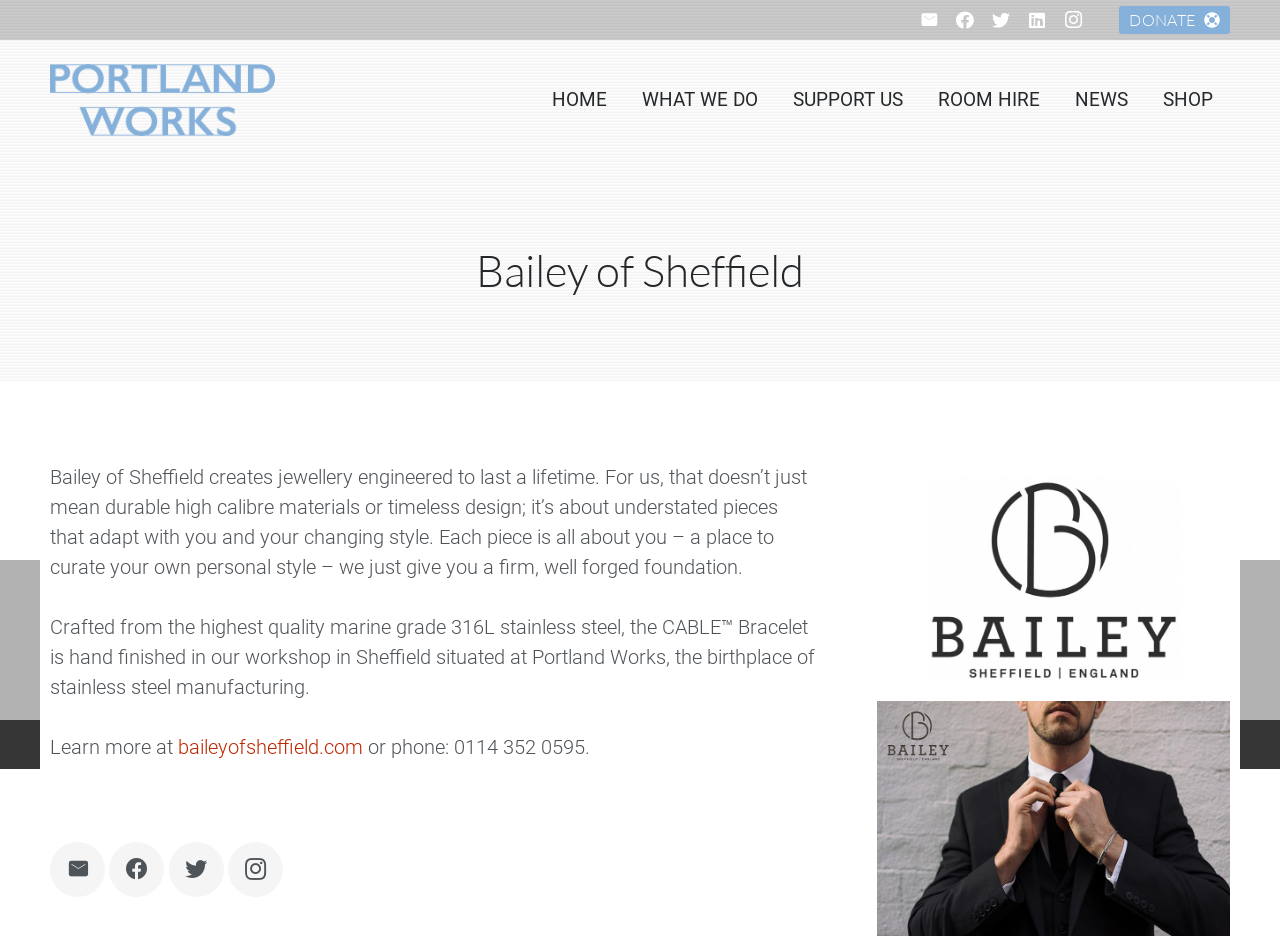Can you specify the bounding box coordinates for the region that should be clicked to fulfill this instruction: "Donate to Bailey of Sheffield".

[0.875, 0.006, 0.961, 0.037]